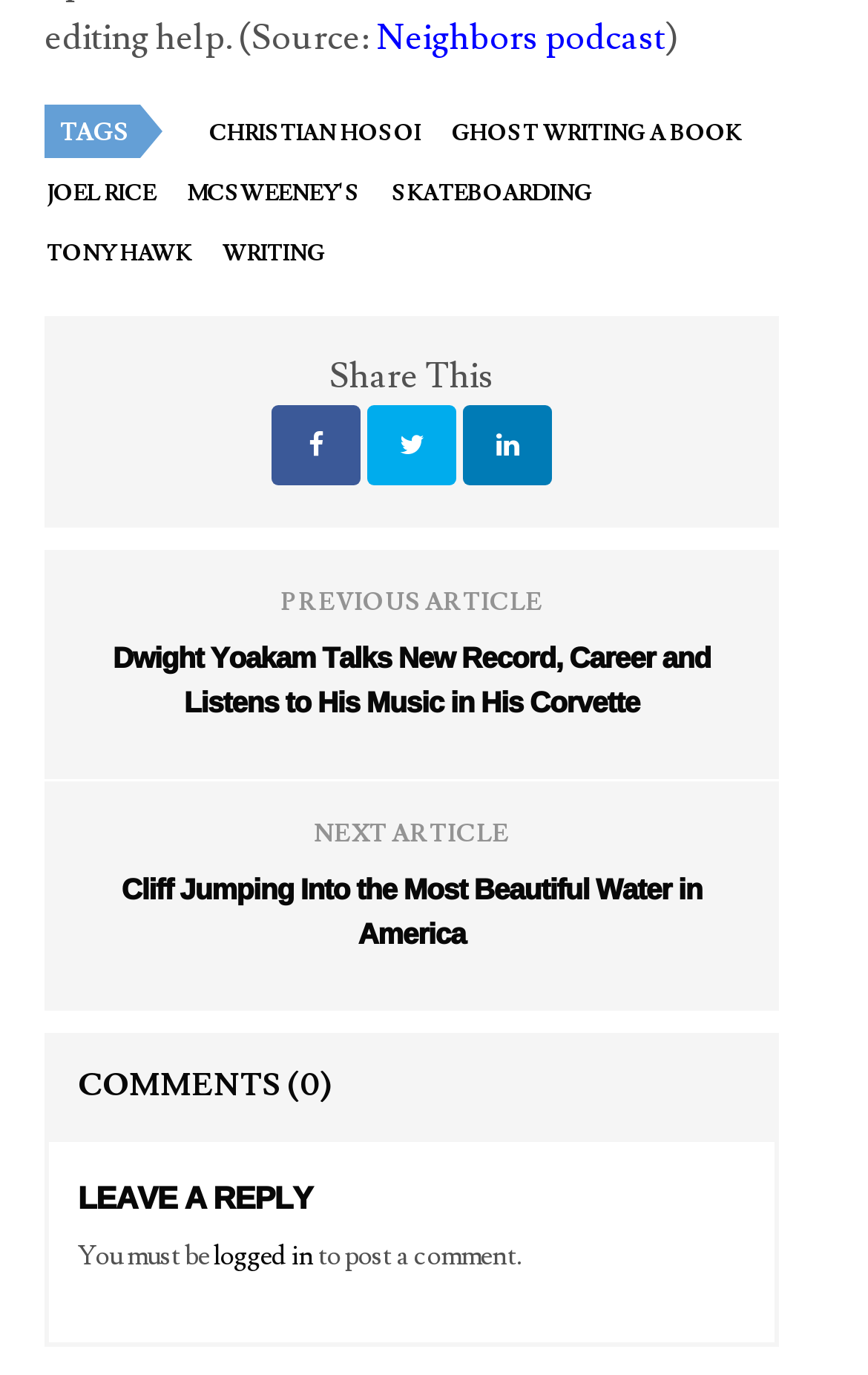Determine the bounding box coordinates of the UI element described by: "Neighbors podcast".

[0.433, 0.012, 0.767, 0.044]